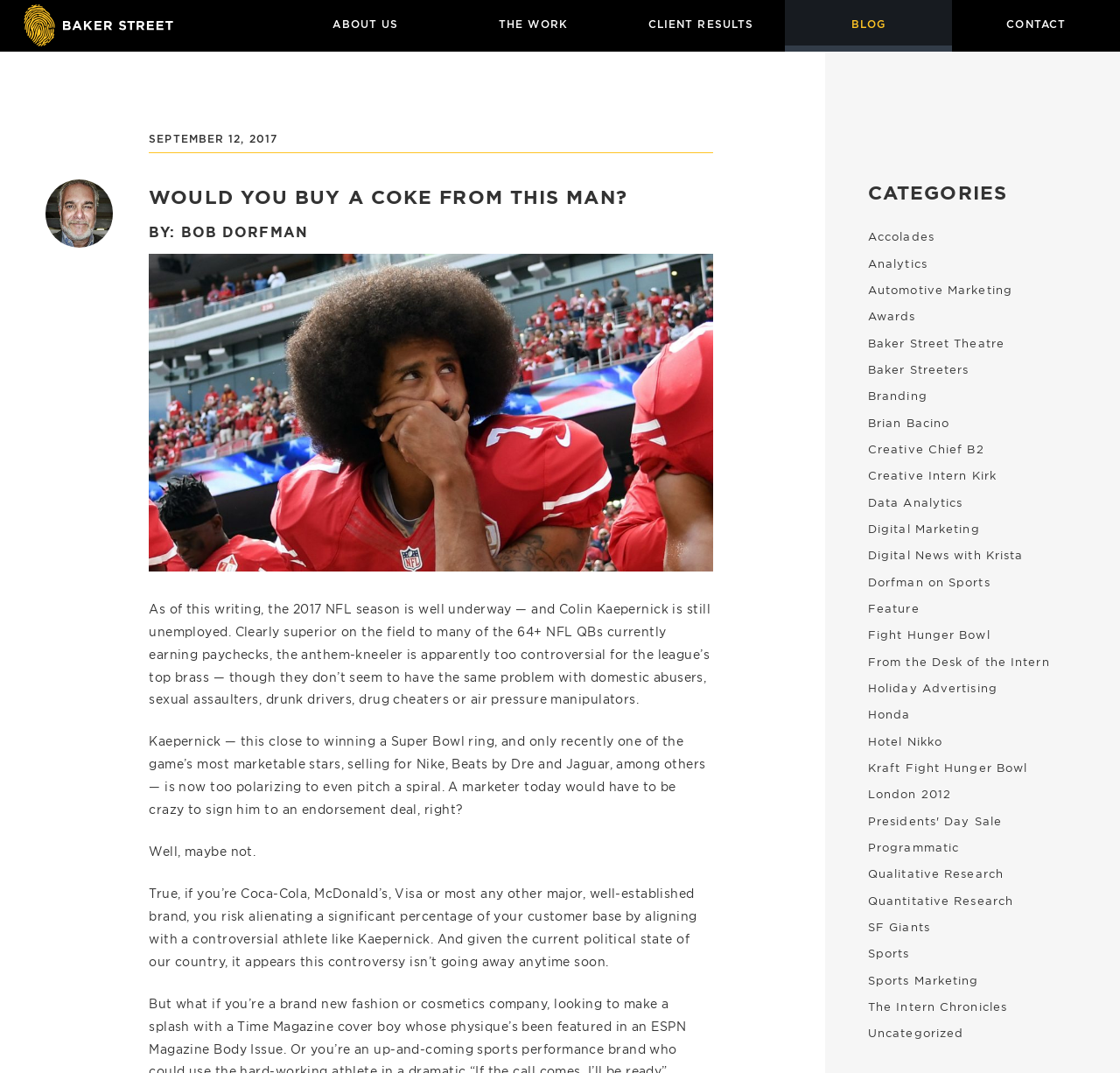Find the bounding box coordinates of the area that needs to be clicked in order to achieve the following instruction: "Click the ABOUT US link". The coordinates should be specified as four float numbers between 0 and 1, i.e., [left, top, right, bottom].

[0.252, 0.0, 0.401, 0.048]